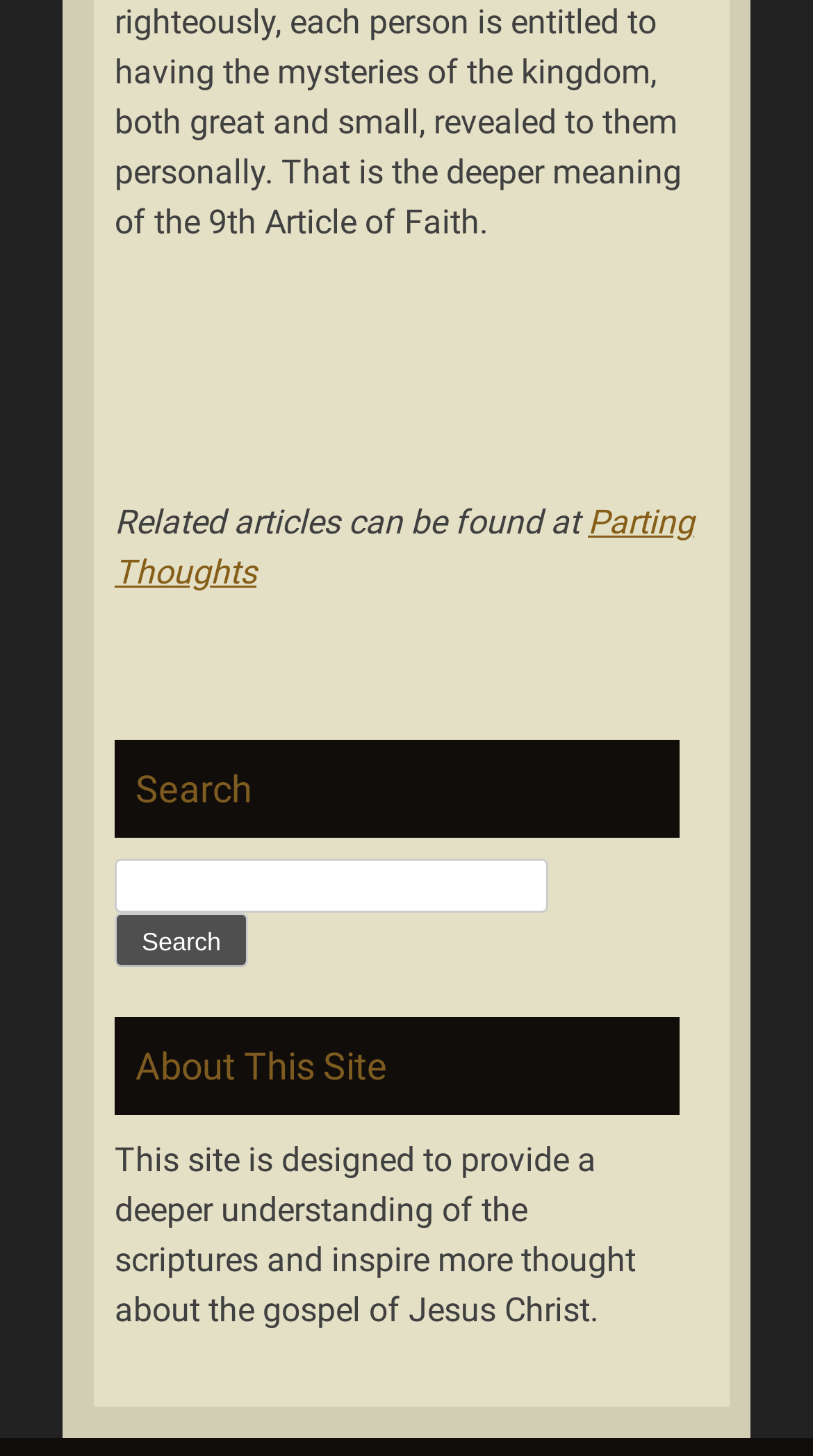Using details from the image, please answer the following question comprehensively:
How many headings are present on this page?

There are two headings present on this page, 'Search' and 'About This Site', which can be identified by their element types as 'heading'.